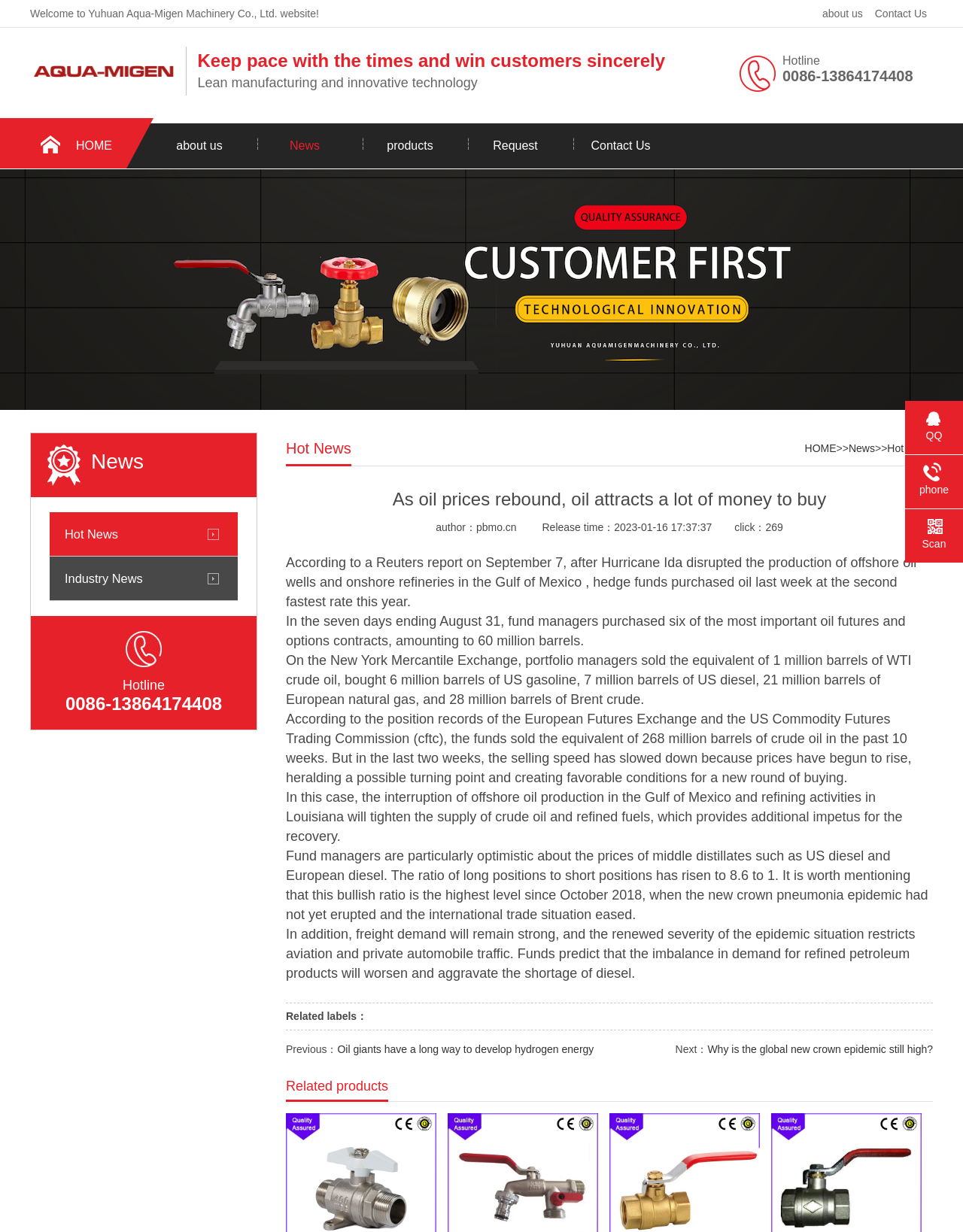Locate the UI element described by News and provide its bounding box coordinates. Use the format (top-left x, top-left y, bottom-right x, bottom-right y) with all values as floating point numbers between 0 and 1.

[0.262, 0.1, 0.371, 0.137]